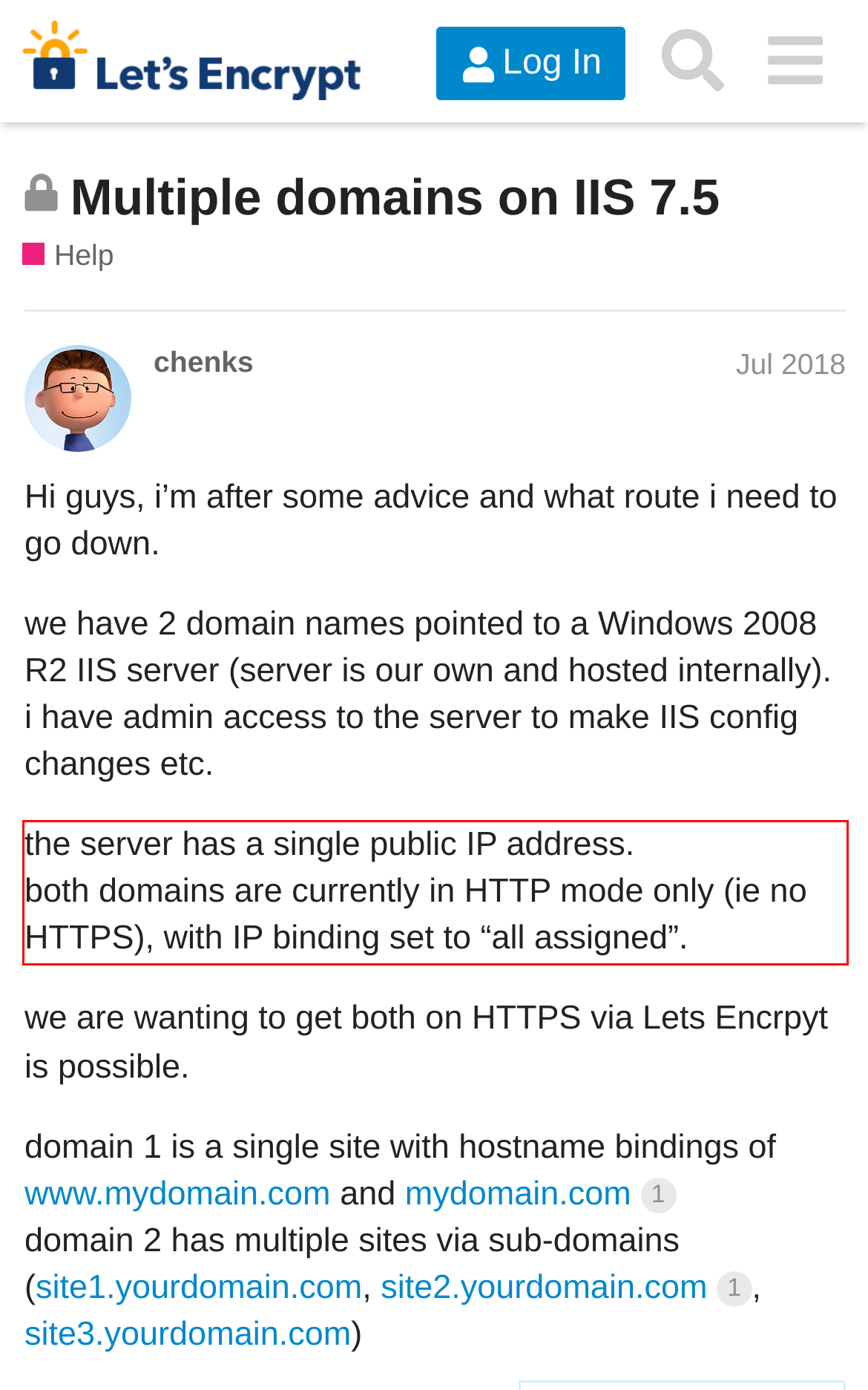Identify the text inside the red bounding box in the provided webpage screenshot and transcribe it.

the server has a single public IP address. both domains are currently in HTTP mode only (ie no HTTPS), with IP binding set to “all assigned”.